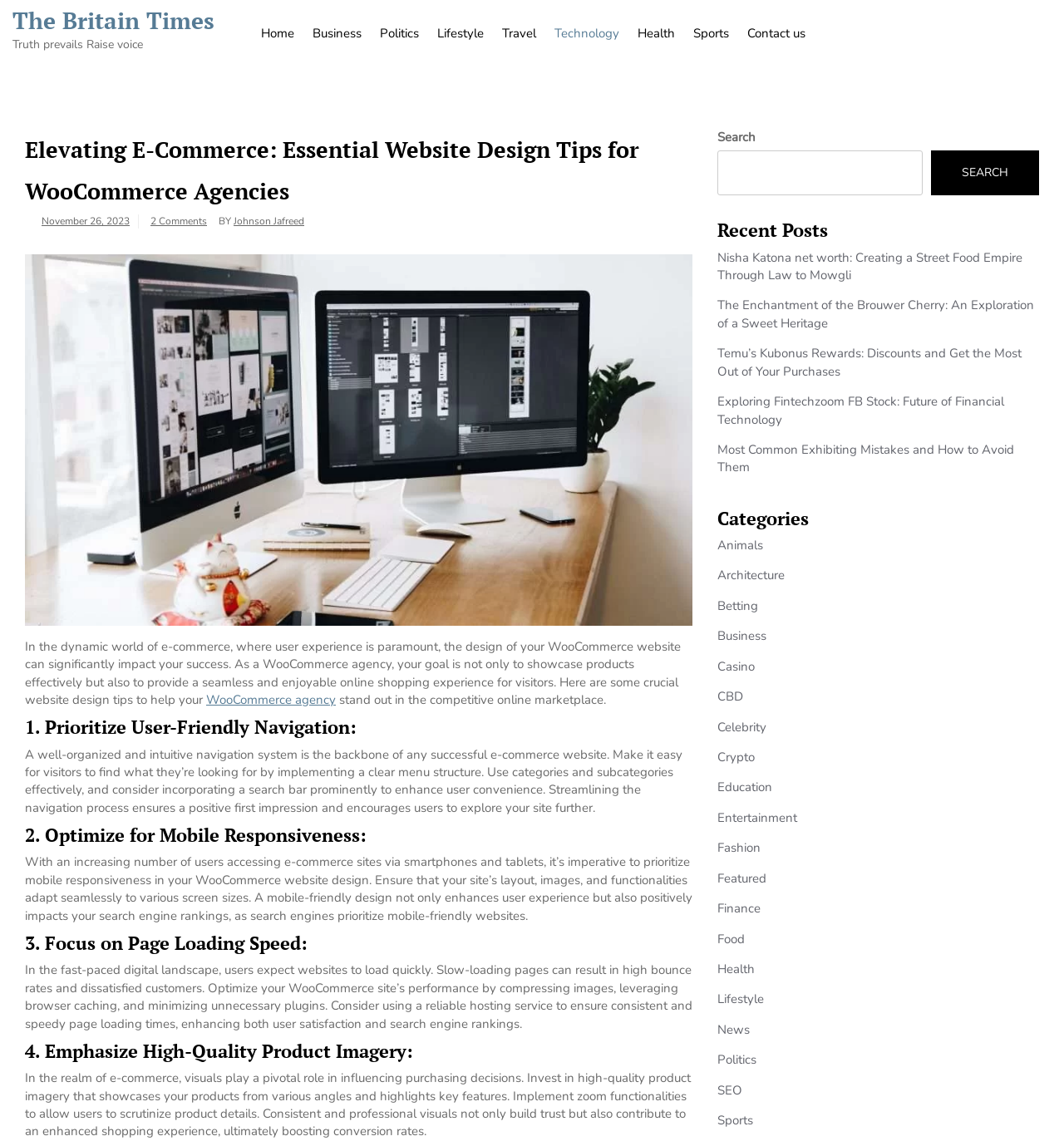Who is the author of the article?
Please respond to the question with a detailed and thorough explanation.

I found the author's name by looking at the link element with the text 'Johnson Jafreed' below the article heading, which is likely to be the author's name.